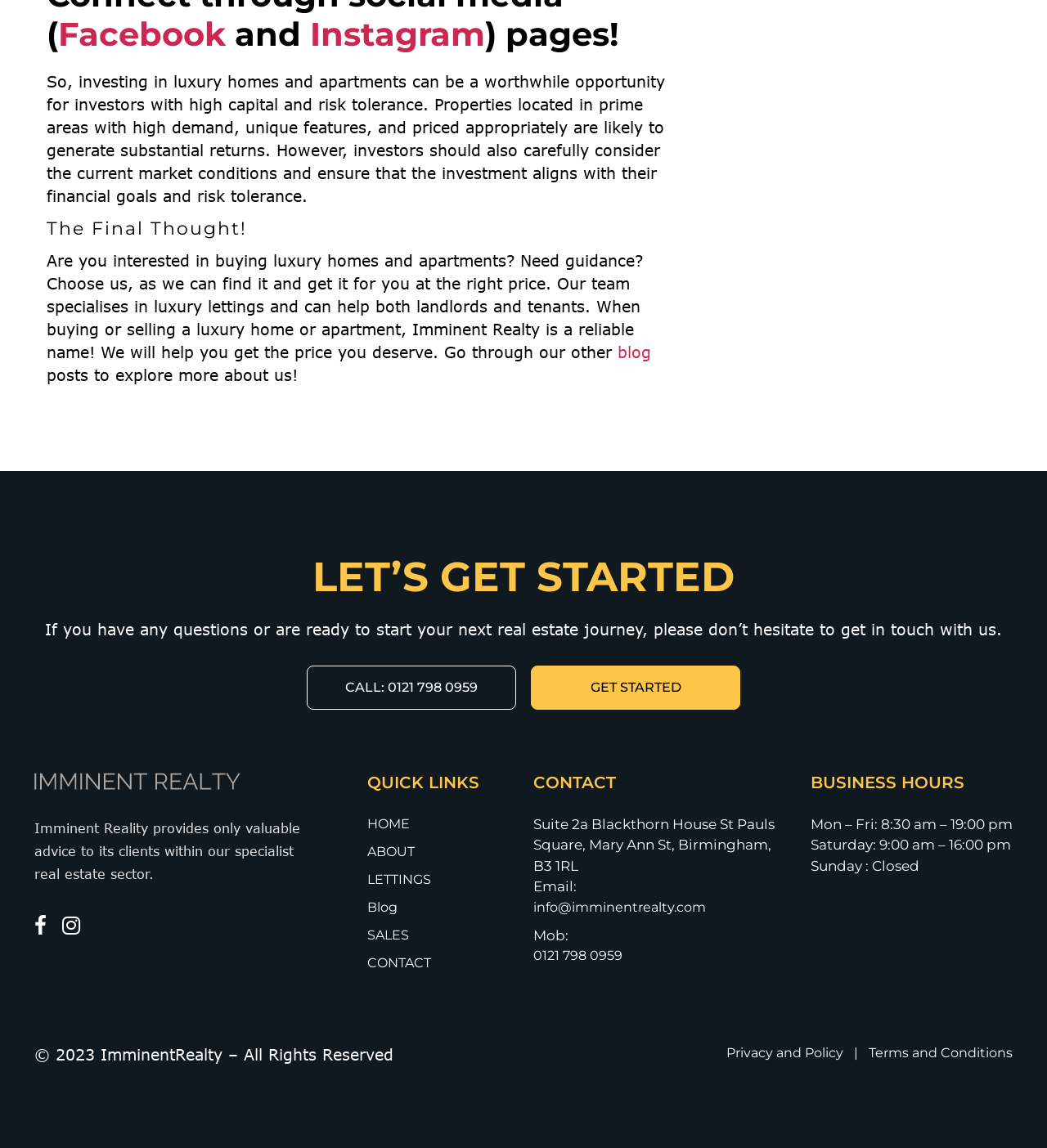Please identify the bounding box coordinates of the element's region that I should click in order to complete the following instruction: "Get started with real estate journey". The bounding box coordinates consist of four float numbers between 0 and 1, i.e., [left, top, right, bottom].

[0.507, 0.58, 0.707, 0.618]